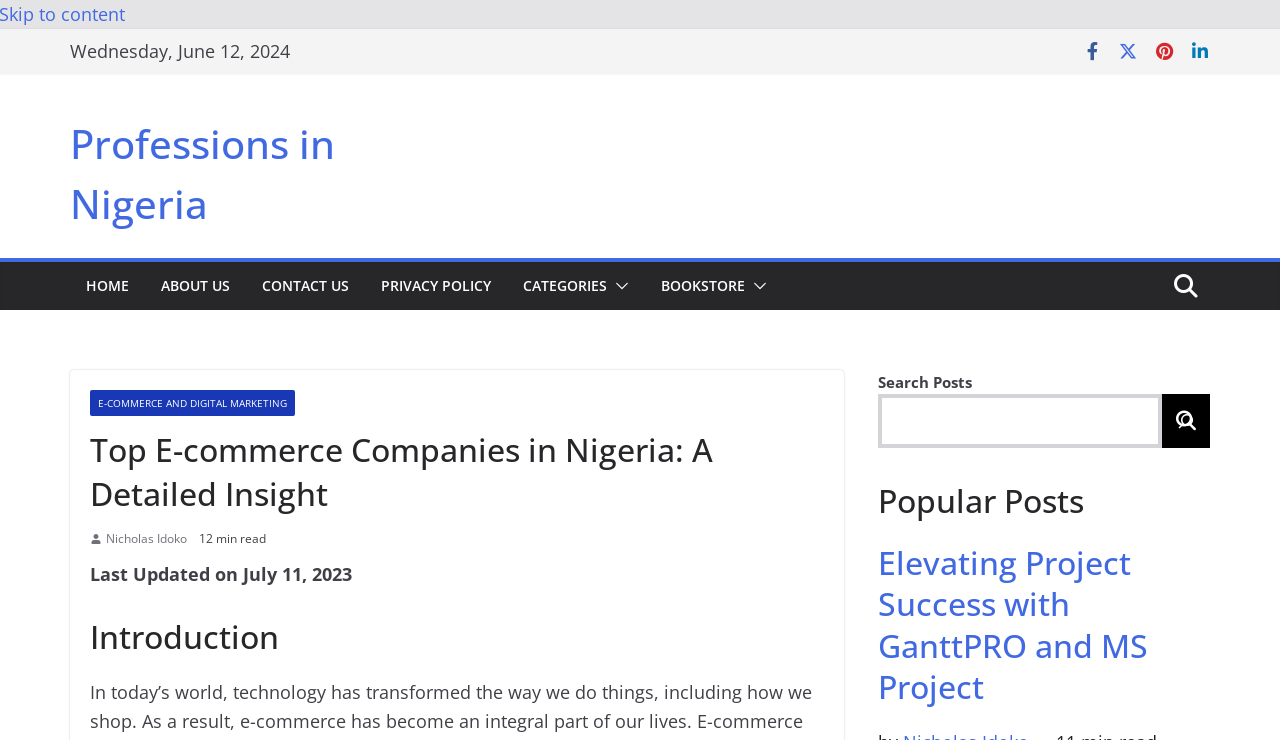How many popular posts are displayed on the webpage?
From the image, respond using a single word or phrase.

1